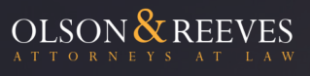Describe the image with as much detail as possible.

The image features the logo of "Olson & Reeves, Attorneys at Law," prominently displayed in a sleek, modern design. The name "OLSON & REEVES" is styled in bold, uppercase letters, punctuated by an elegant ampersand, symbolizing partnership and collaboration. Underneath, the phrase "ATTORNEYS AT LAW" is presented in a more understated font, conveying professionalism and authority. The logo's overall aesthetic suggests a sophisticated legal practice, reflecting dedication to client service and expertise in legal matters, particularly in the context of the Illinois Office of Inspector General's investigation process.